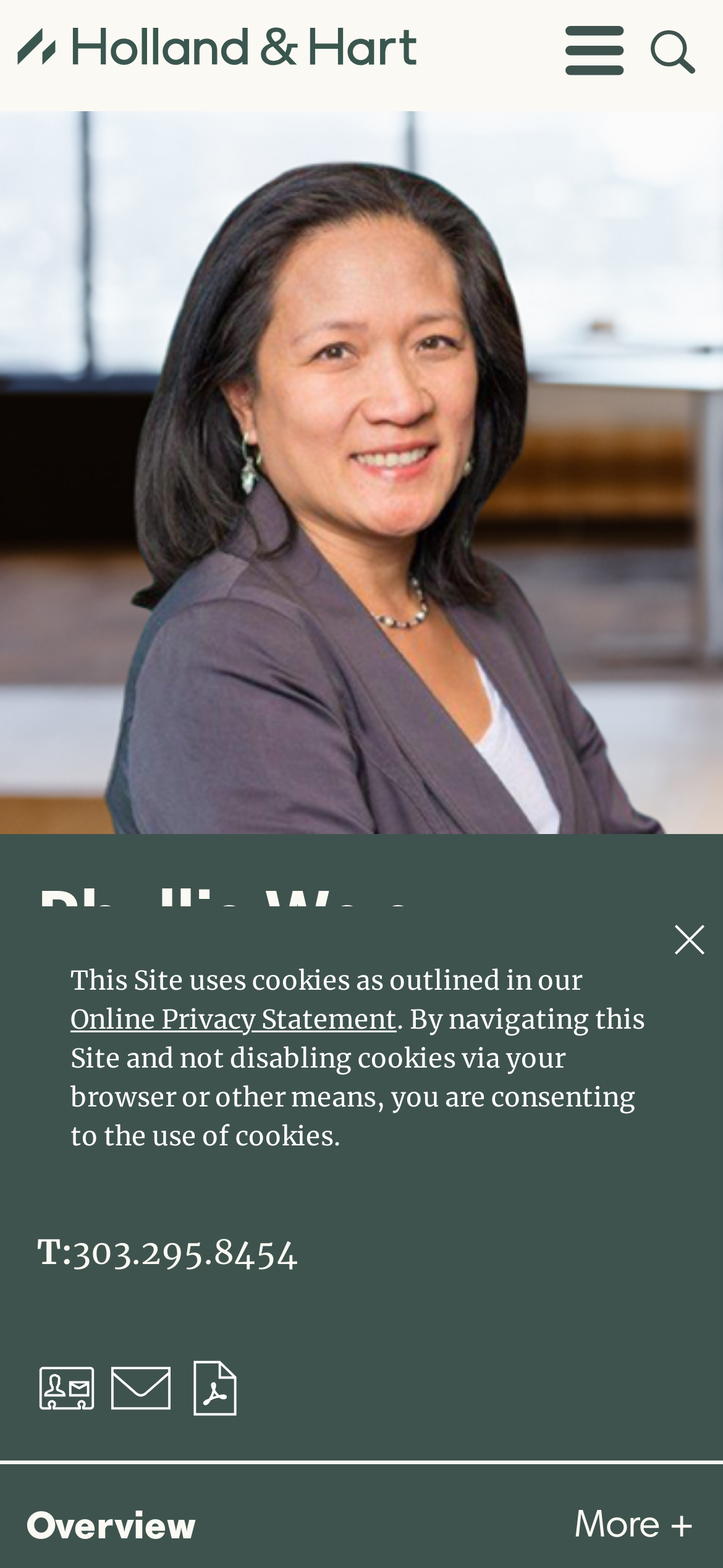Please locate the bounding box coordinates for the element that should be clicked to achieve the following instruction: "Click the Holland & Hart LLP logo". Ensure the coordinates are given as four float numbers between 0 and 1, i.e., [left, top, right, bottom].

[0.021, 0.013, 0.58, 0.058]